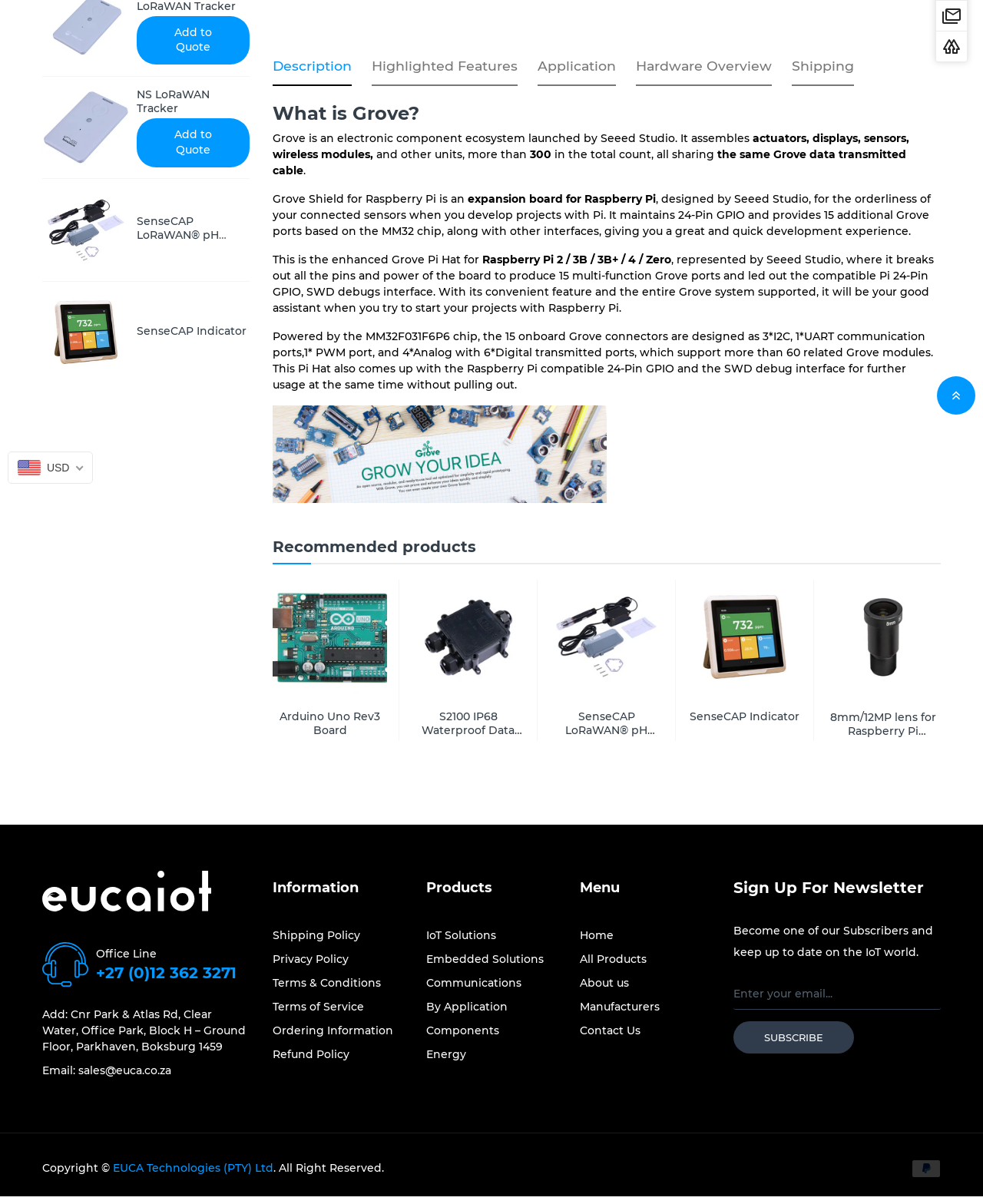Bounding box coordinates must be specified in the format (top-left x, top-left y, bottom-right x, bottom-right y). All values should be floating point numbers between 0 and 1. What are the bounding box coordinates of the UI element described as: About us

[0.59, 0.81, 0.715, 0.824]